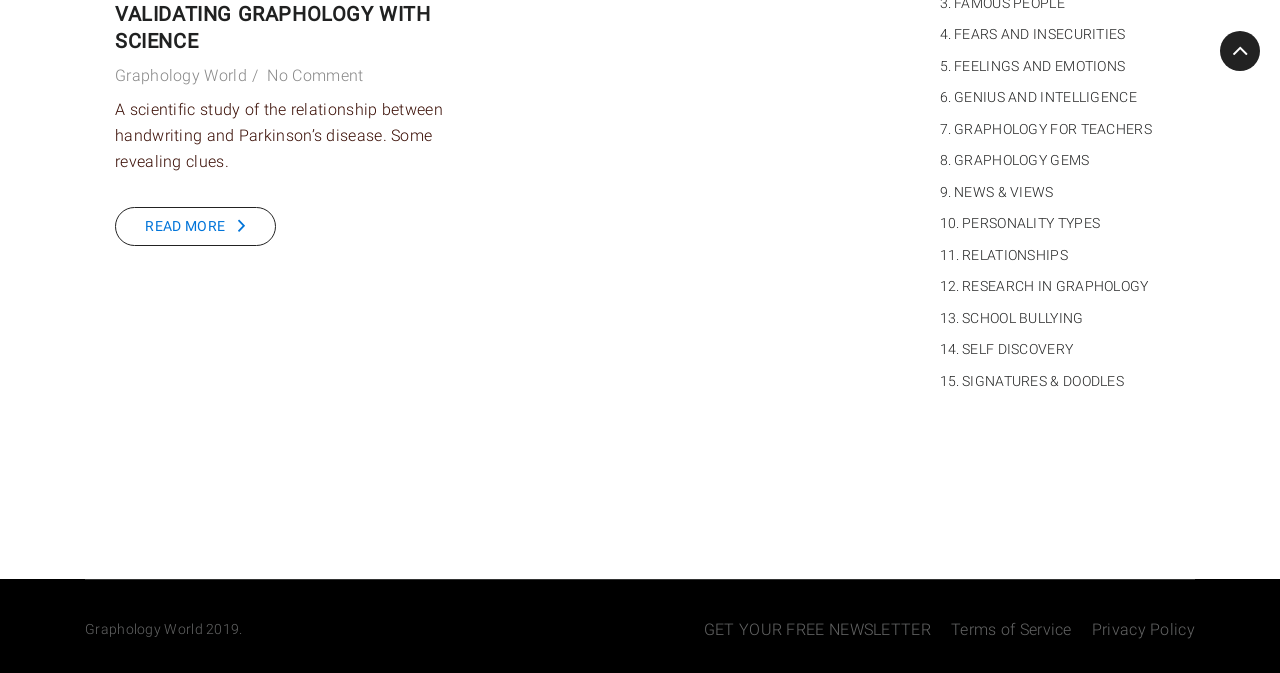Please find the bounding box for the following UI element description. Provide the coordinates in (top-left x, top-left y, bottom-right x, bottom-right y) format, with values between 0 and 1: Graphology for Teachers

[0.745, 0.18, 0.9, 0.203]